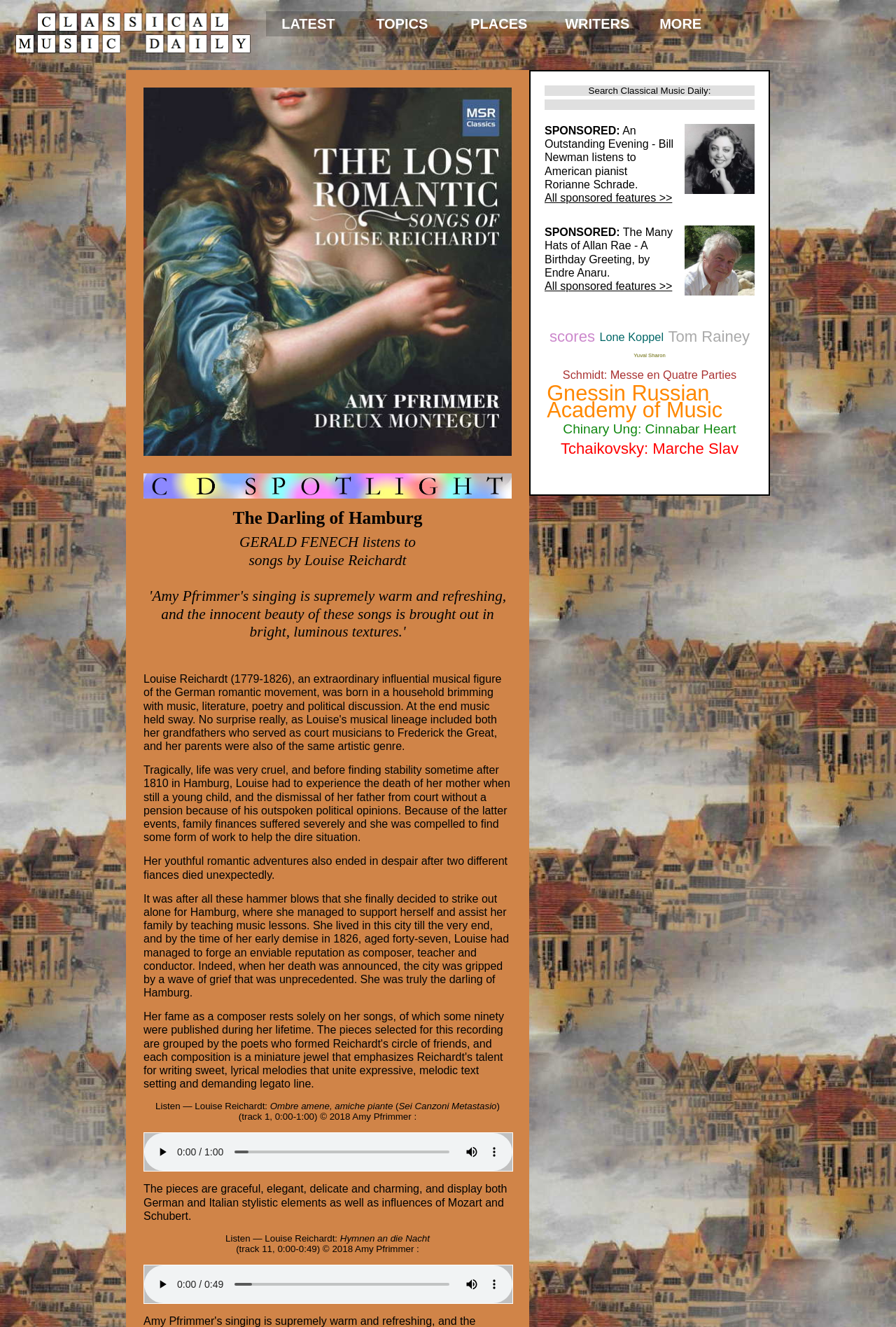Please extract the title of the webpage.

The Darling of Hamburg